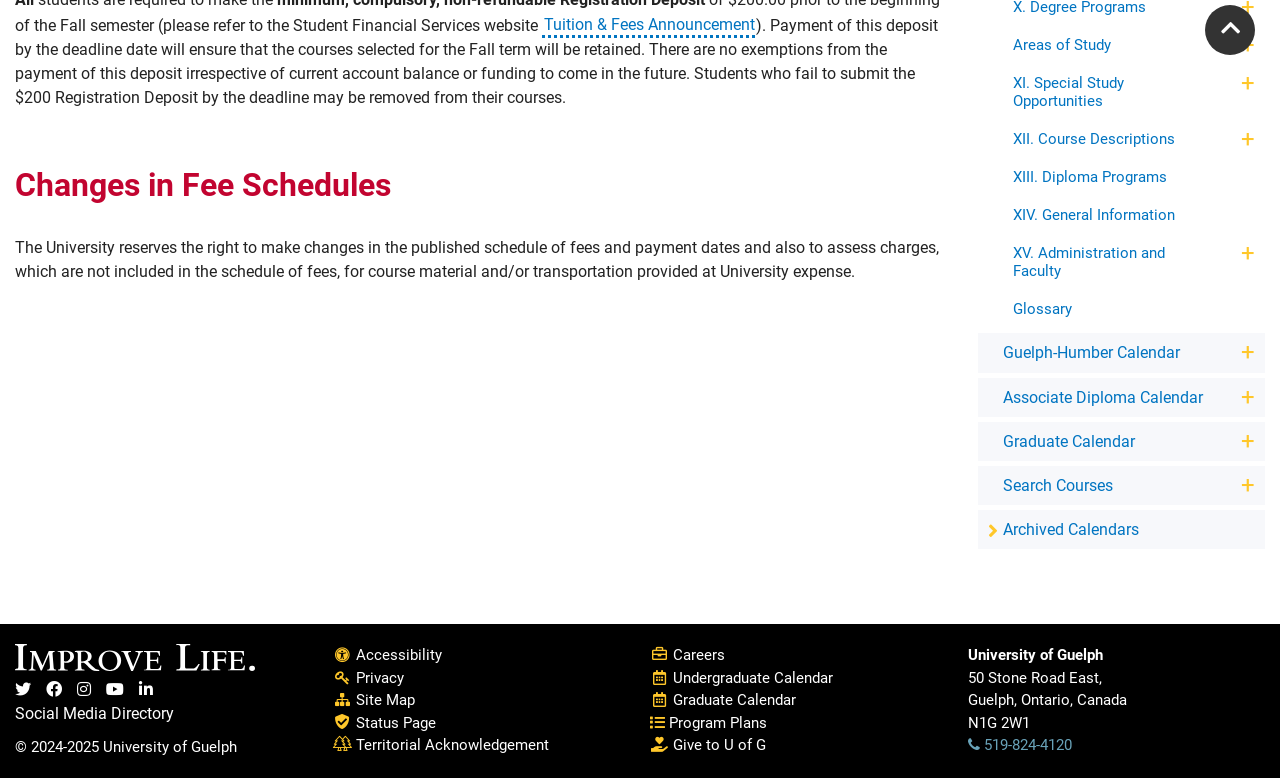Please determine the bounding box coordinates of the clickable area required to carry out the following instruction: "Search Courses". The coordinates must be four float numbers between 0 and 1, represented as [left, top, right, bottom].

[0.764, 0.599, 0.961, 0.649]